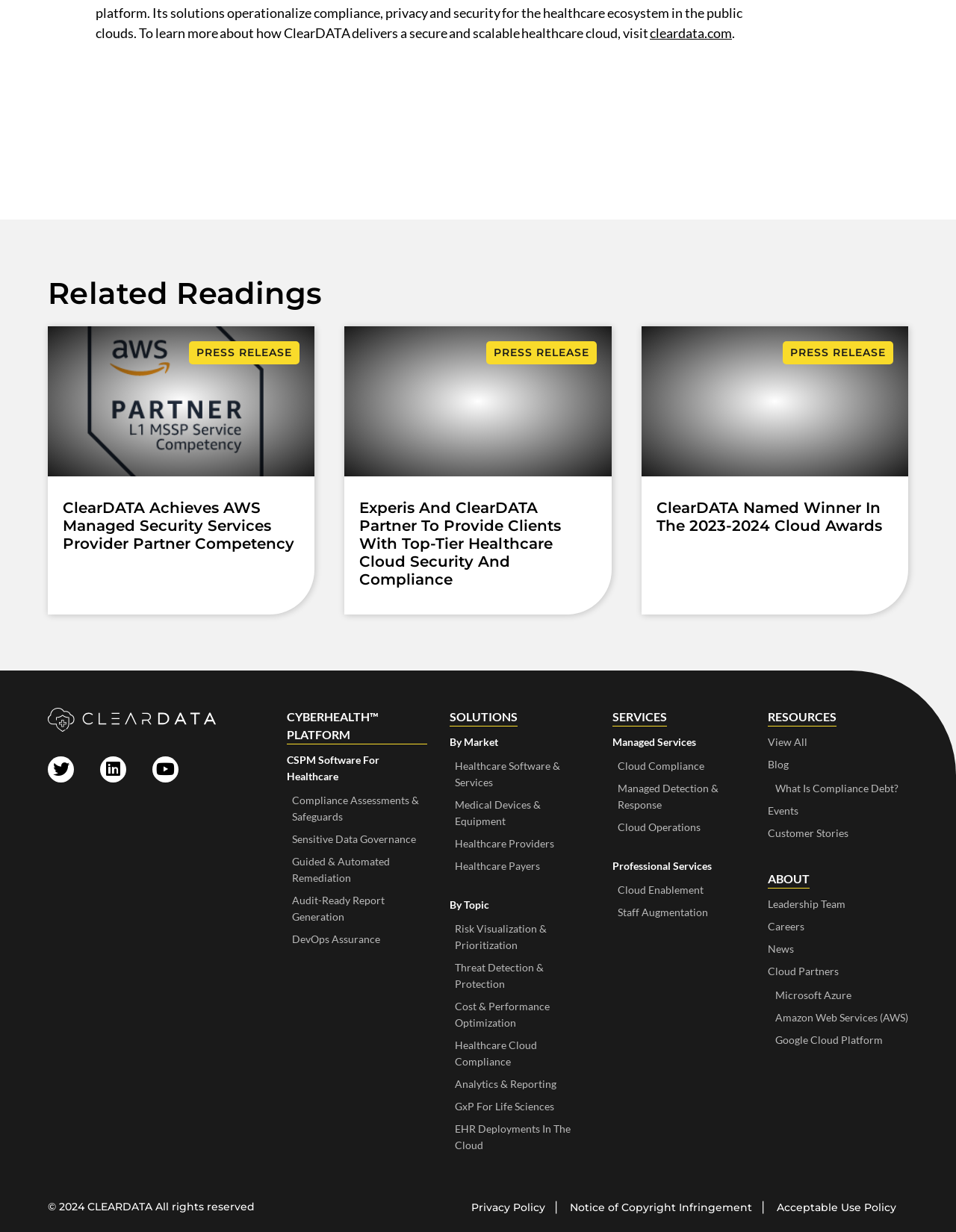Please find the bounding box for the UI element described by: "EHR Deployments in the Cloud".

[0.476, 0.91, 0.617, 0.936]